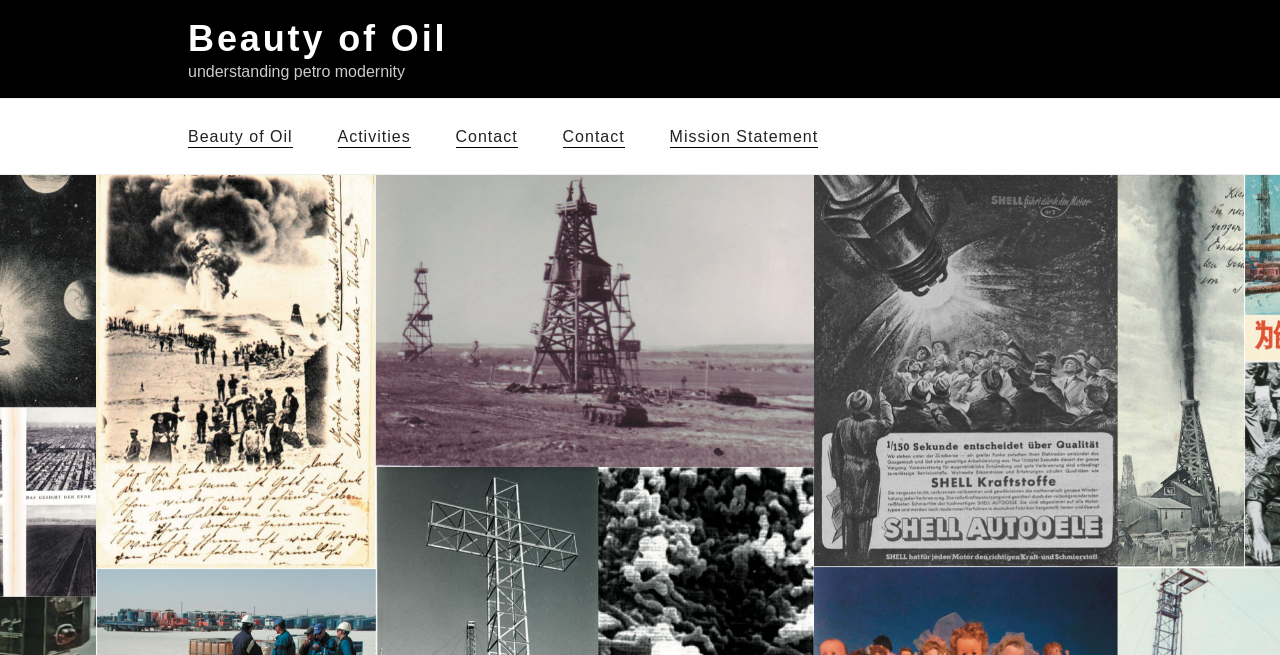What is the position of the 'Activities' link in the top menu?
Relying on the image, give a concise answer in one word or a brief phrase.

Second